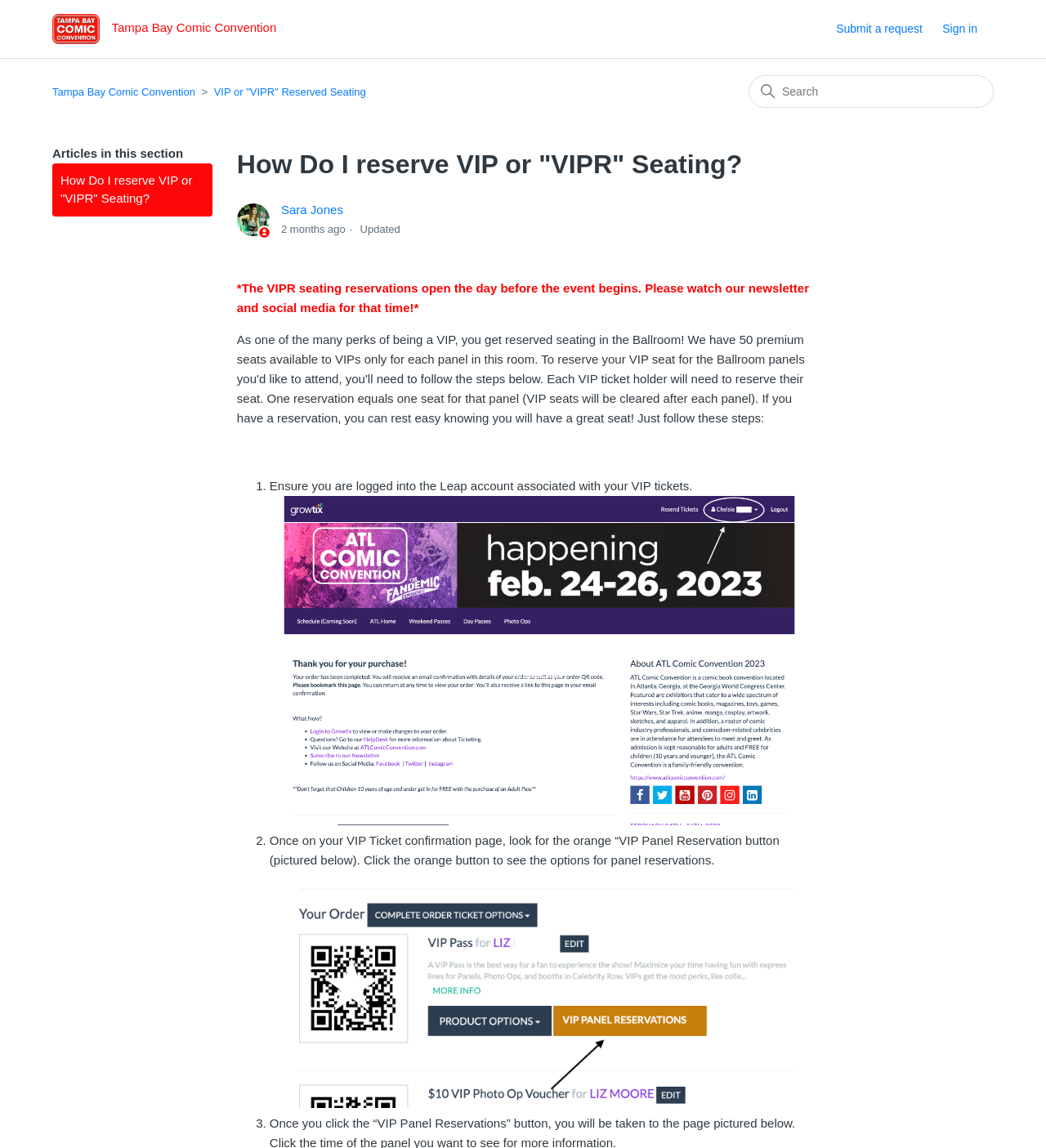What is the purpose of the orange button?
Utilize the image to construct a detailed and well-explained answer.

The orange button is for panel reservations, as mentioned in the second point of the instructions, where it says 'Click the orange button to see the options for panel reservations'.